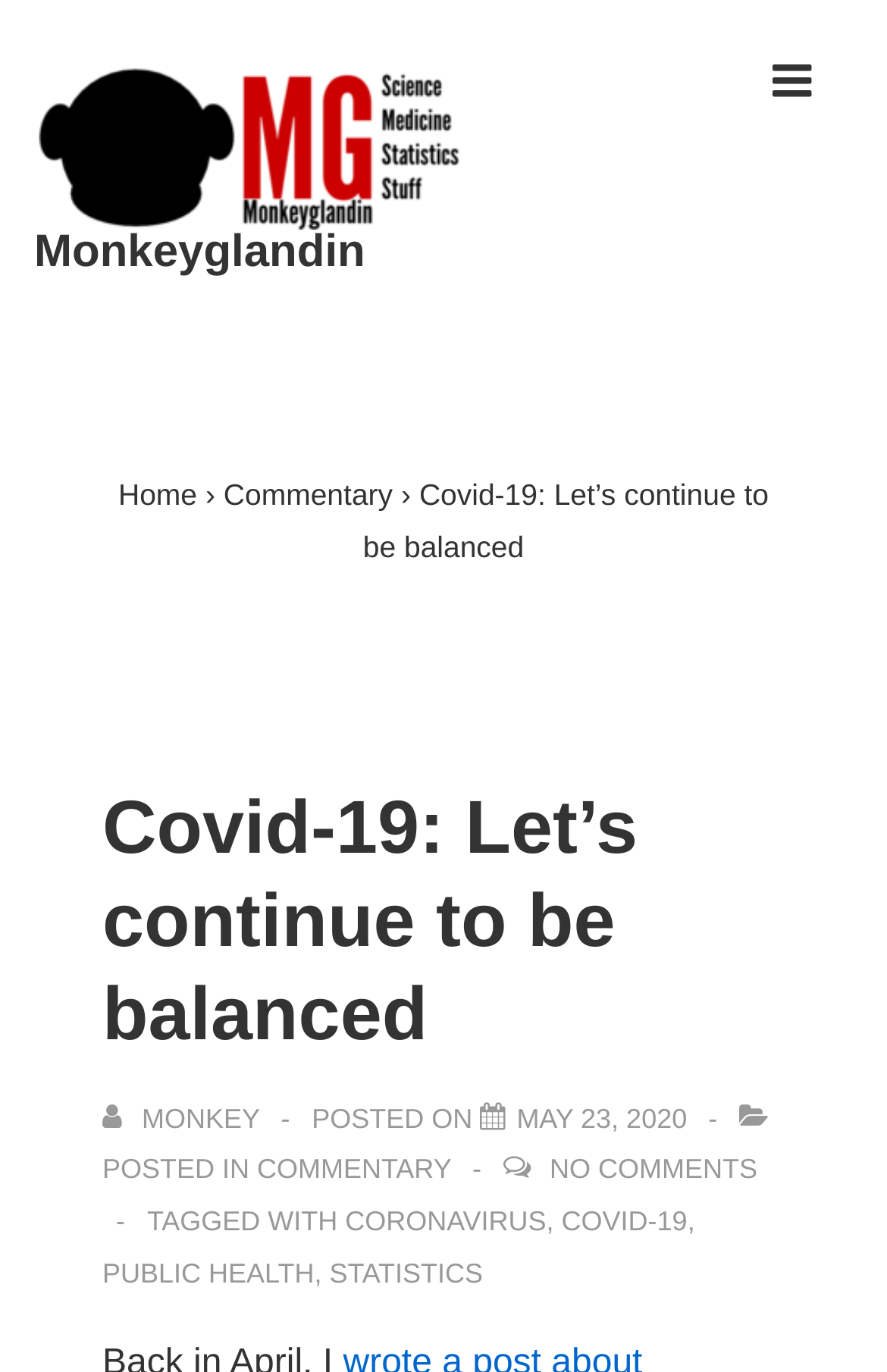How many comments does the post have?
Answer with a single word or phrase by referring to the visual content.

No comments